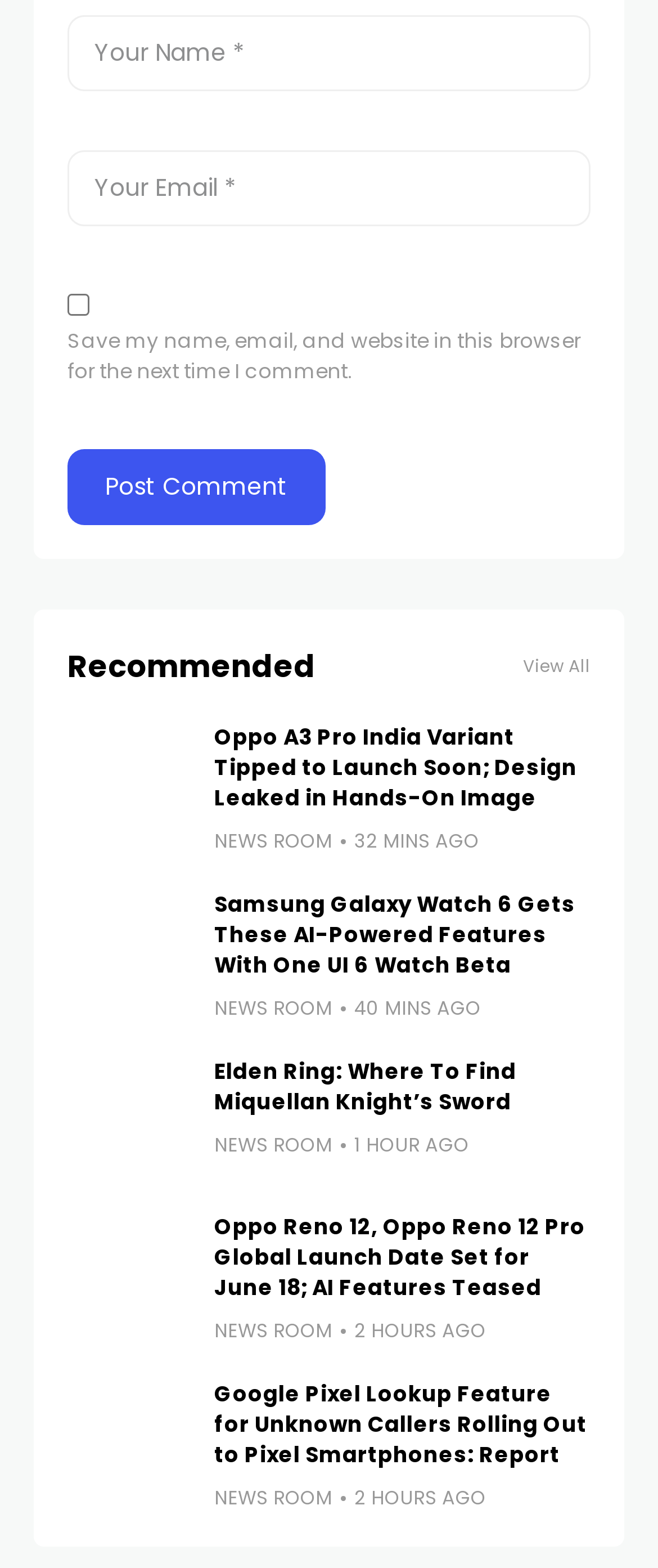Please identify the bounding box coordinates of the element that needs to be clicked to perform the following instruction: "Read the article about Oppo A3 Pro India Variant".

[0.103, 0.461, 0.287, 0.539]